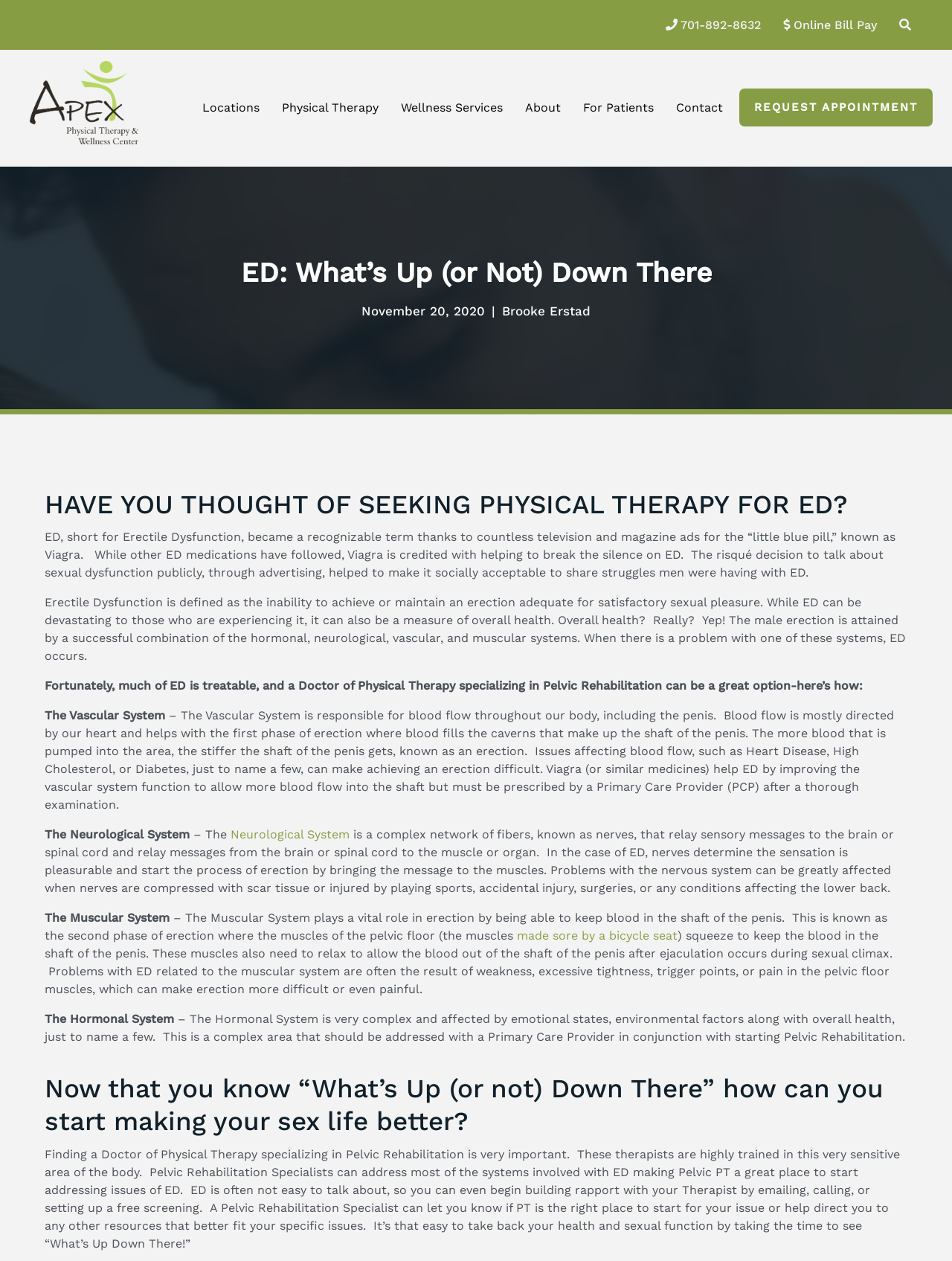Determine the bounding box coordinates for the area you should click to complete the following instruction: "Click the 'Request Appointment' button".

[0.776, 0.07, 0.979, 0.1]